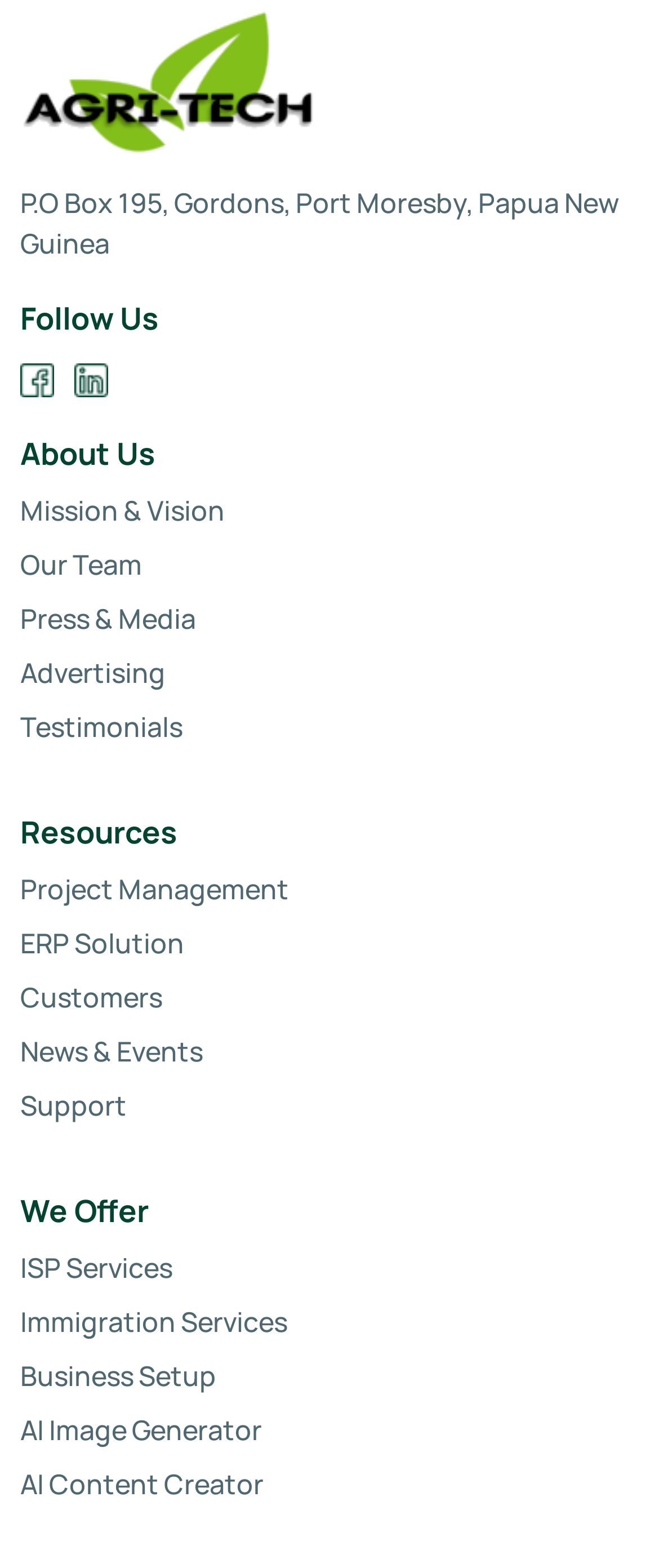Please identify the bounding box coordinates of where to click in order to follow the instruction: "Visit Agri-Tech Organics (PNG) Limited website".

[0.031, 0.005, 0.969, 0.105]